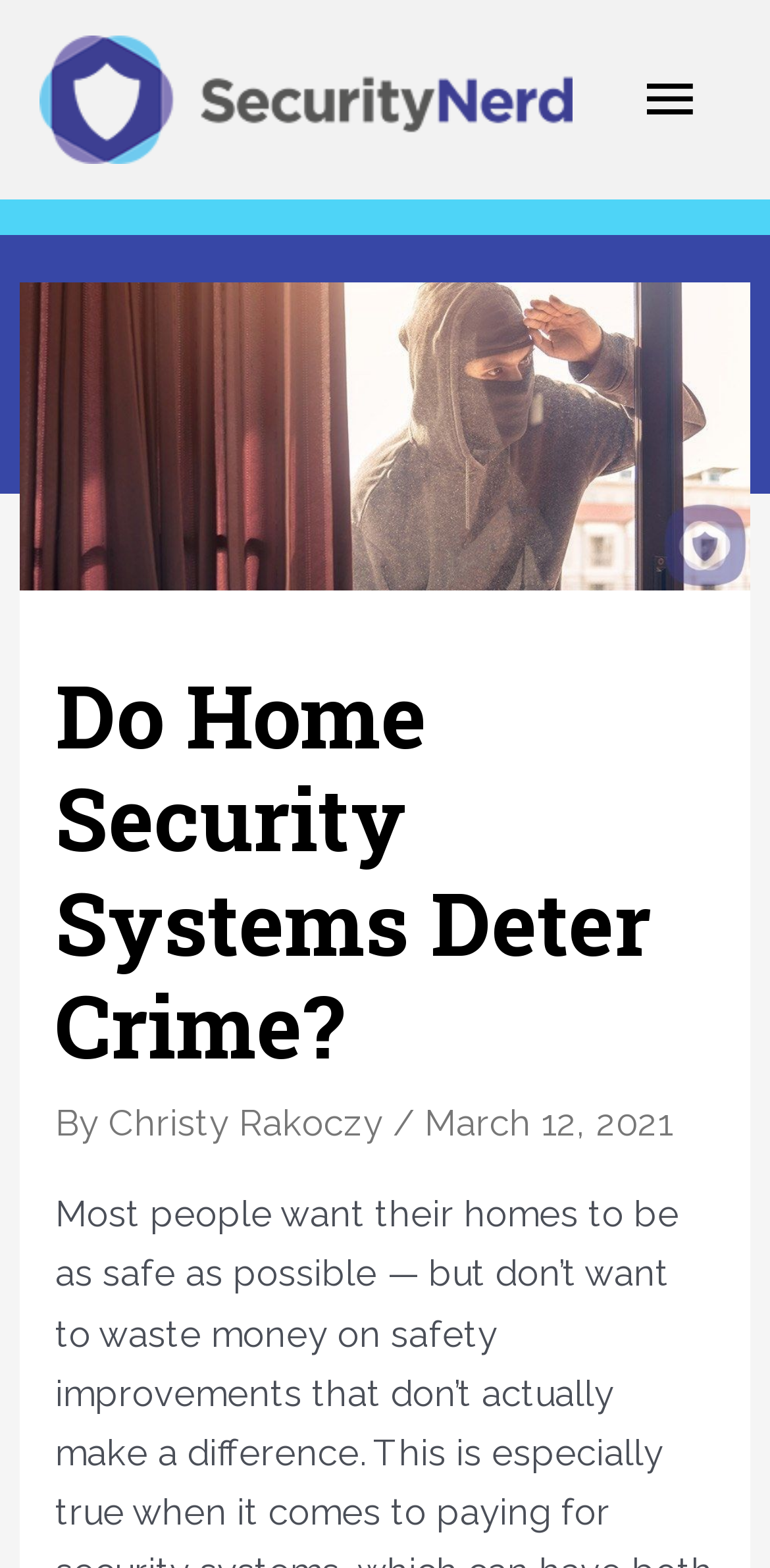Using the description: "alt="SecurityNerd"", identify the bounding box of the corresponding UI element in the screenshot.

[0.051, 0.048, 0.743, 0.075]